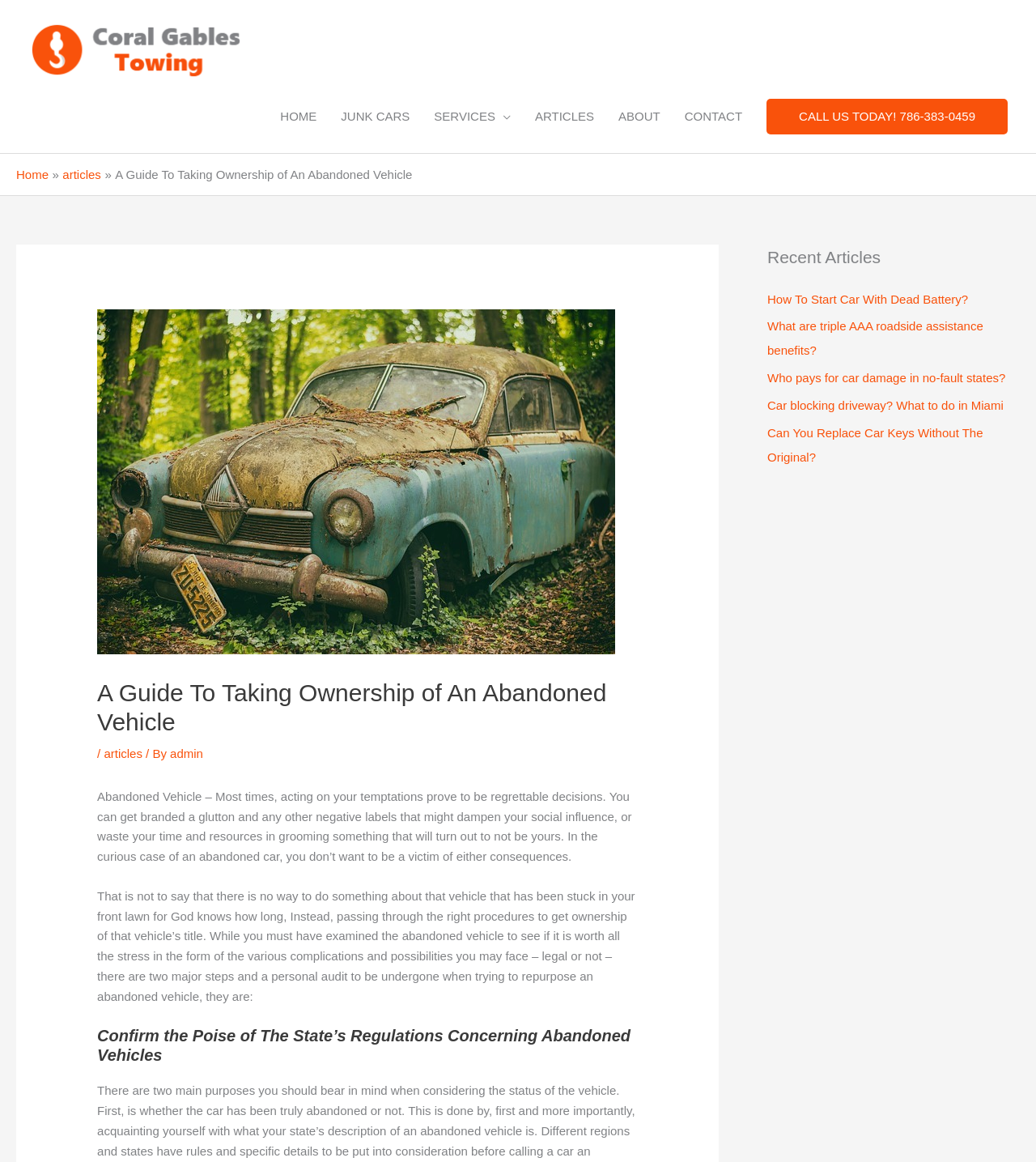Extract the main heading from the webpage content.

A Guide To Taking Ownership of An Abandoned Vehicle